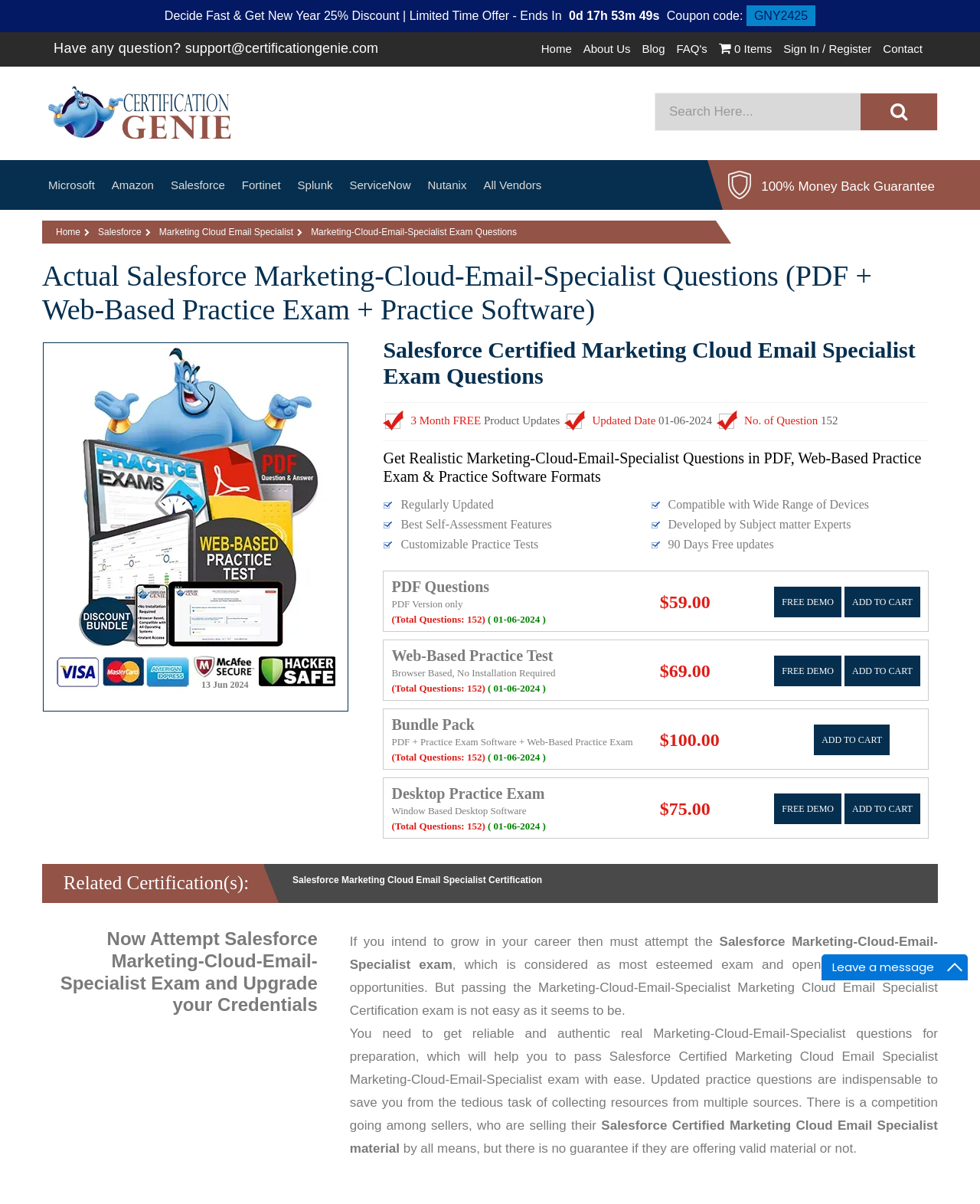Please identify the bounding box coordinates of the area that needs to be clicked to fulfill the following instruction: "Search for something."

[0.669, 0.078, 0.917, 0.108]